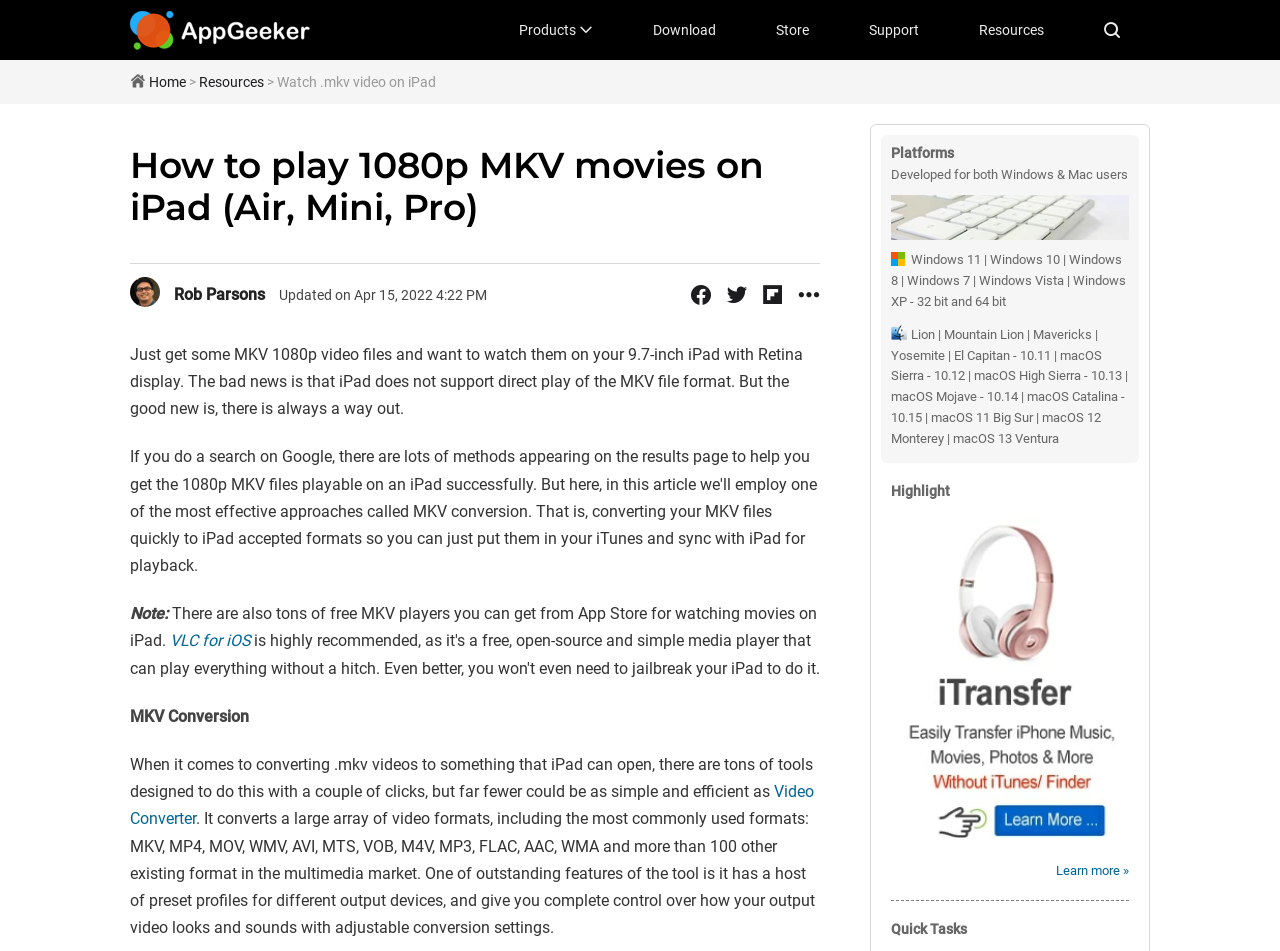Determine the bounding box coordinates of the region I should click to achieve the following instruction: "Click on the 'Video Converter' link". Ensure the bounding box coordinates are four float numbers between 0 and 1, i.e., [left, top, right, bottom].

[0.102, 0.823, 0.636, 0.871]